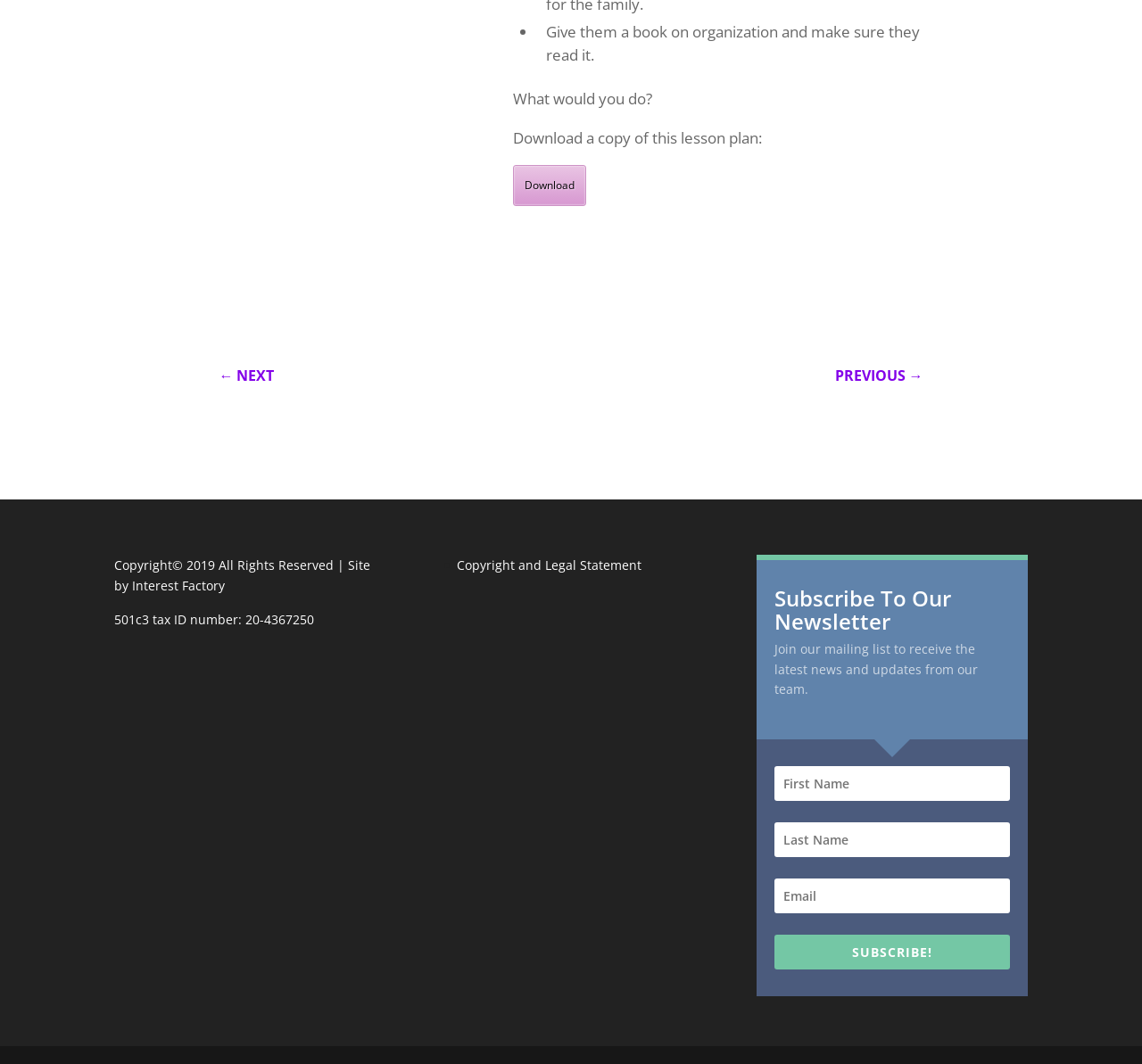Identify the bounding box coordinates for the element you need to click to achieve the following task: "Visit the Interest Factory website". The coordinates must be four float values ranging from 0 to 1, formatted as [left, top, right, bottom].

[0.116, 0.543, 0.197, 0.559]